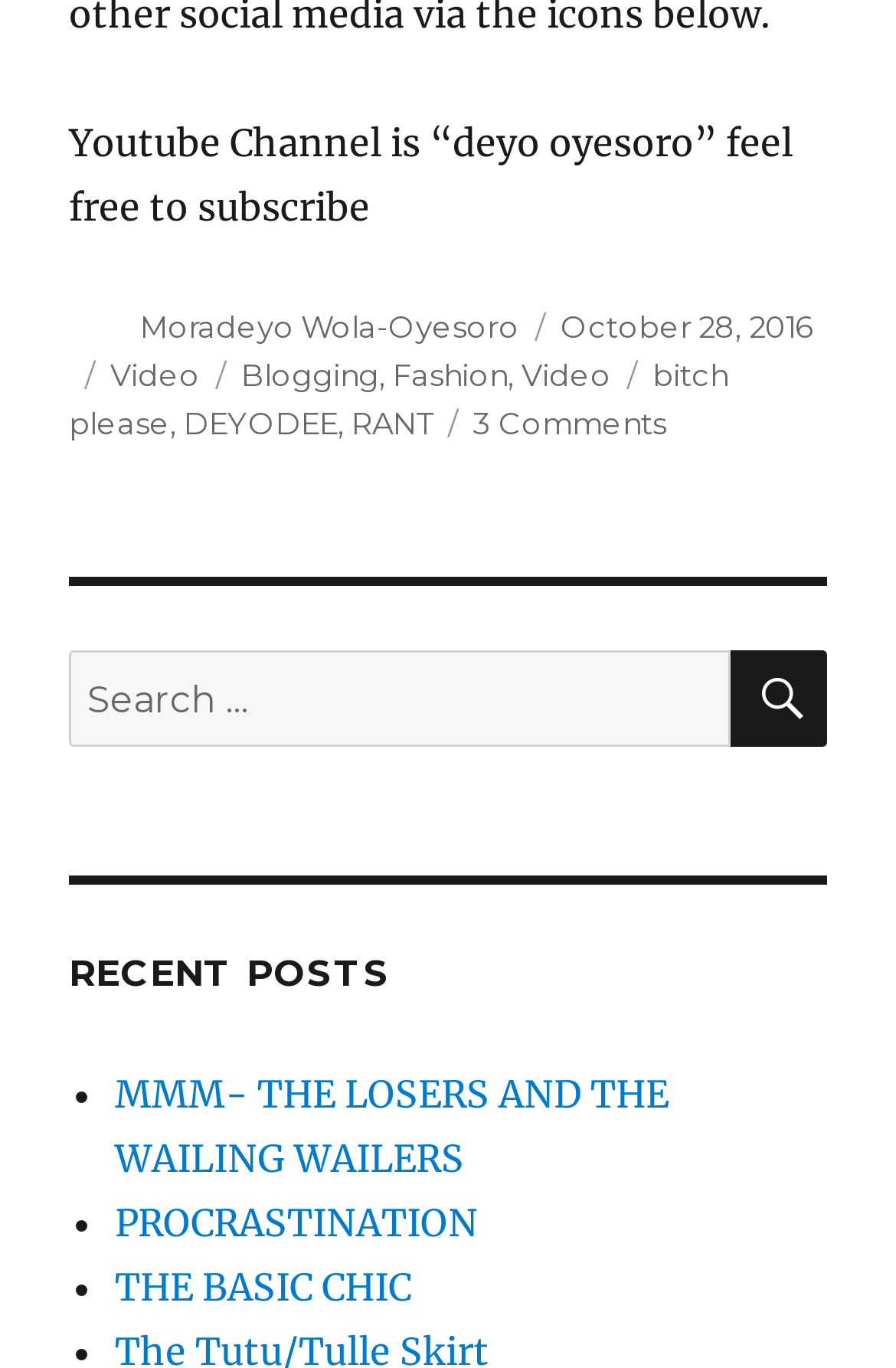Carefully examine the image and provide an in-depth answer to the question: What is the author of the post?

The author of the post can be found in the footer section, where it says 'Author' followed by a link 'Moradeyo Wola-Oyesoro'.